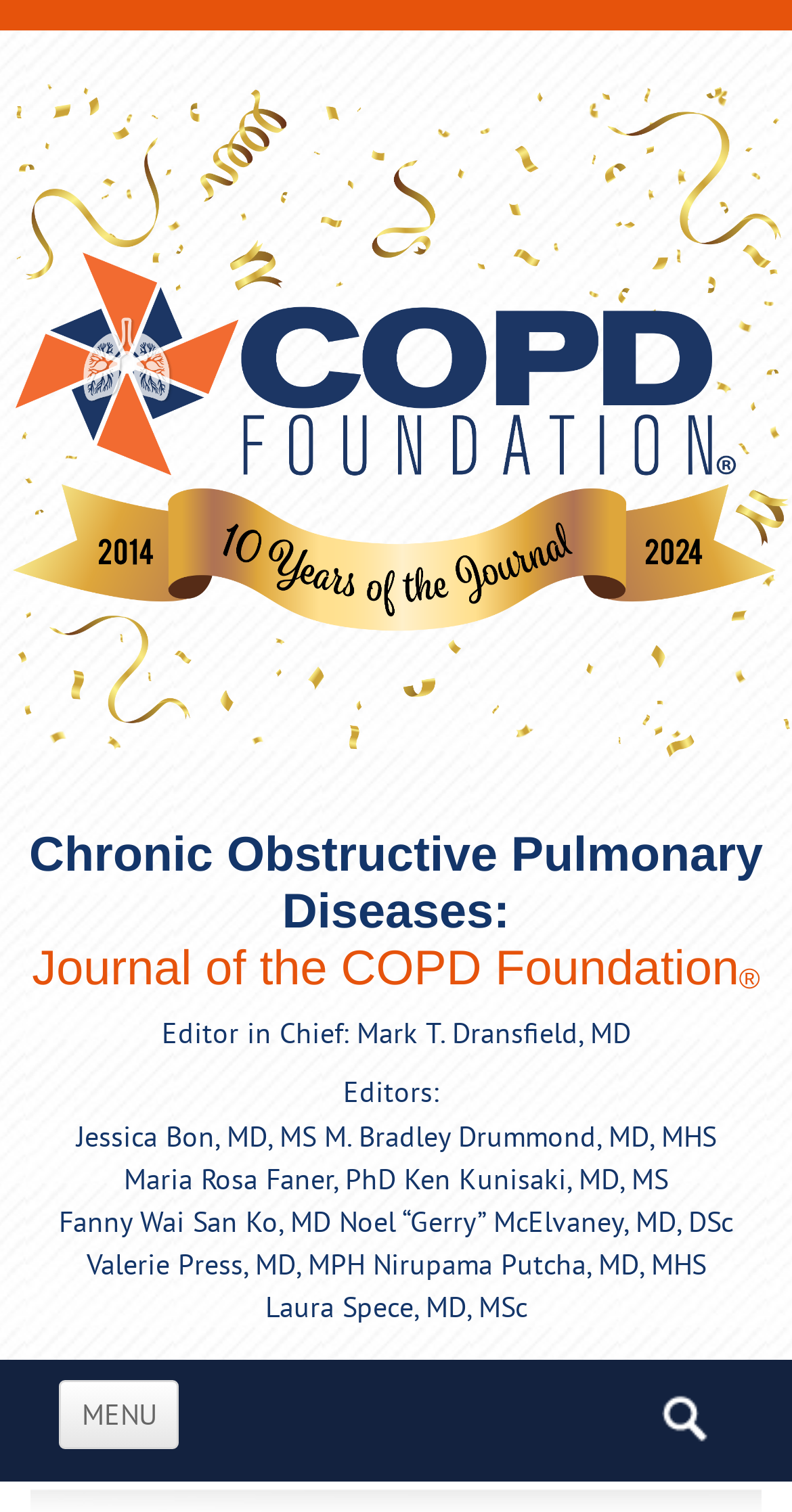What is the name of the journal?
Please answer the question with as much detail as possible using the screenshot.

The name of the journal can be found in the heading element, which is 'Chronic Obstructive Pulmonary Diseases:Journal of the COPD Foundation'. This heading element is a child of the header element, indicating that it is a main title of the webpage.